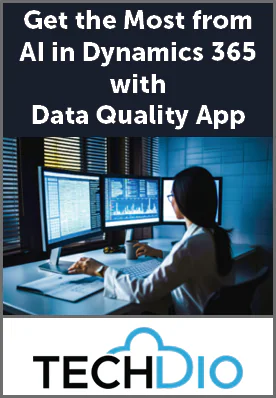Look at the image and write a detailed answer to the question: 
What is emphasized in the bold caption?

The bold caption reads 'Get the Most from AI in Dynamics 365 with Data Quality App', emphasizing the importance of leveraging artificial intelligence to enhance data quality in business applications.